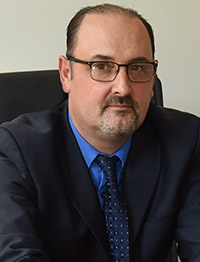Where is the law firm Herr & Phillips, LLC located?
Please ensure your answer is as detailed and informative as possible.

The caption explicitly states the location of the law firm Herr & Phillips, LLC, which is 121 N. 4th St., Lafayette, IN, indicating the address of the firm.